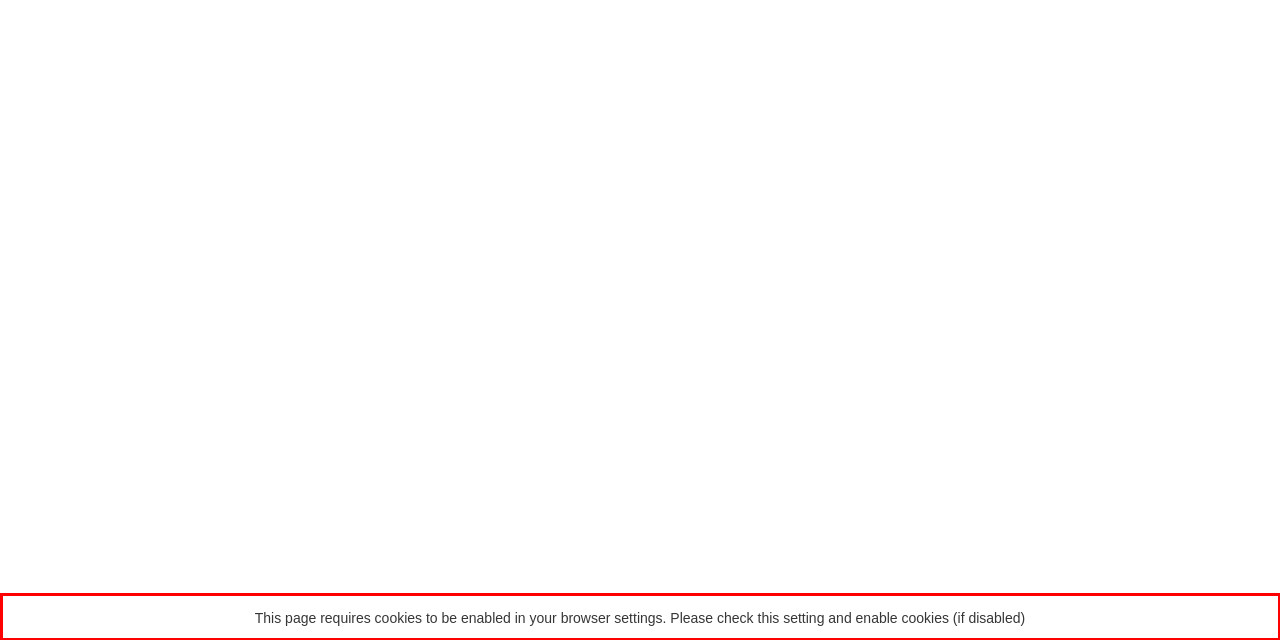Inspect the webpage screenshot that has a red bounding box and use OCR technology to read and display the text inside the red bounding box.

This page requires cookies to be enabled in your browser settings. Please check this setting and enable cookies (if disabled)